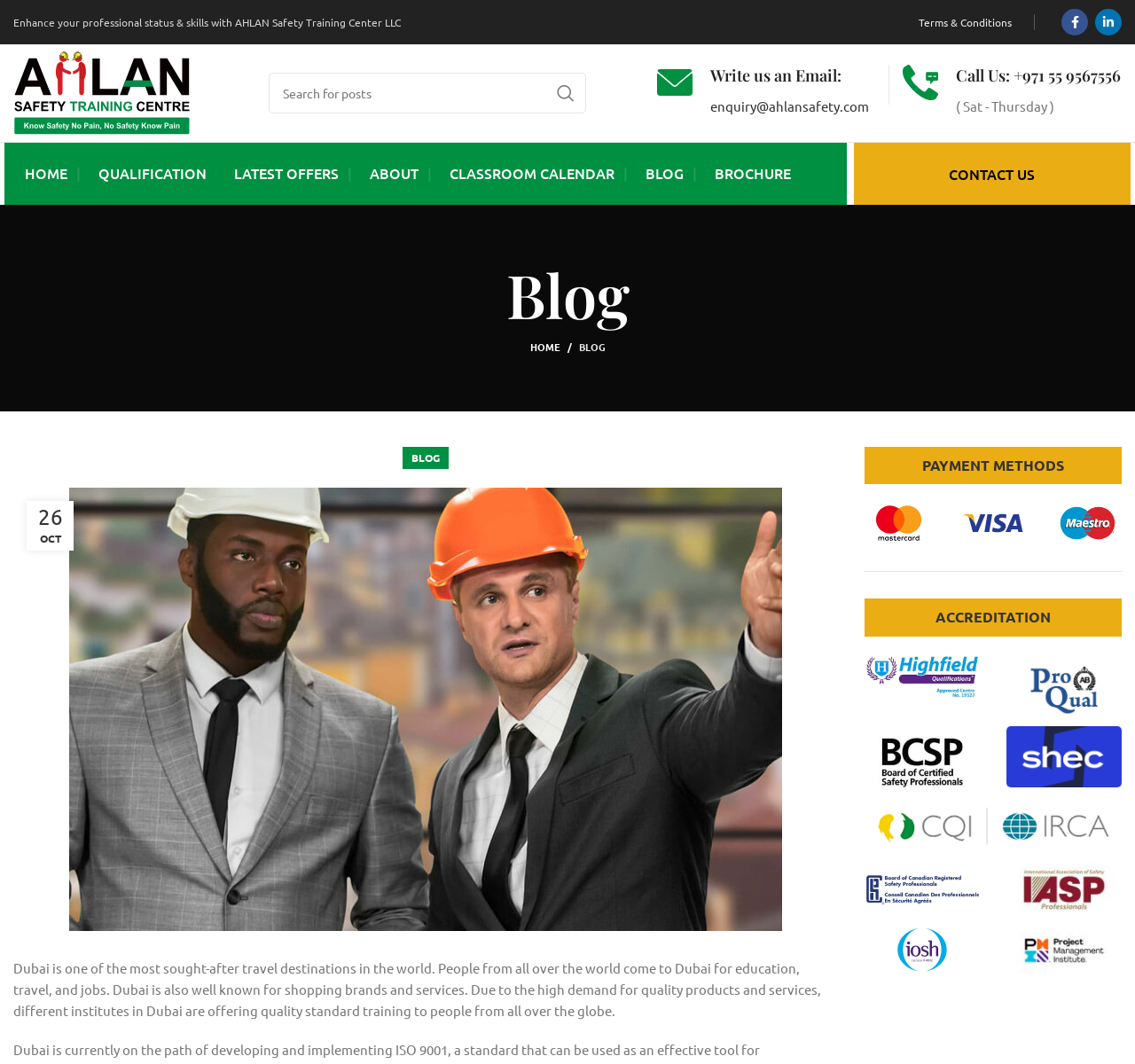Find the UI element described as: "Blog" and predict its bounding box coordinates. Ensure the coordinates are four float numbers between 0 and 1, [left, top, right, bottom].

[0.51, 0.319, 0.533, 0.332]